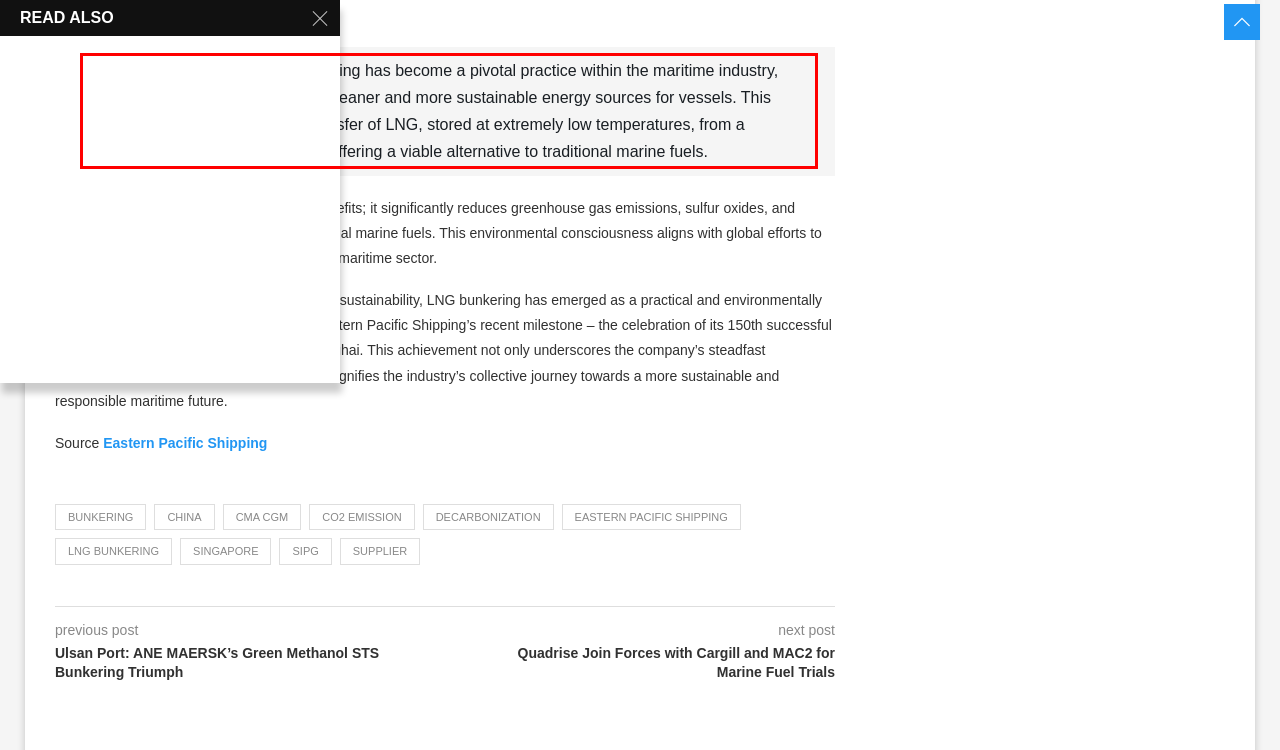Please recognize and transcribe the text located inside the red bounding box in the webpage image.

Liquefied Natural Gas (LNG) bunkering has become a pivotal practice within the maritime industry, marking a significant shift towards cleaner and more sustainable energy sources for vessels. This innovative process involves the transfer of LNG, stored at extremely low temperatures, from a dedicated bunker vessel to a ship, offering a viable alternative to traditional marine fuels.